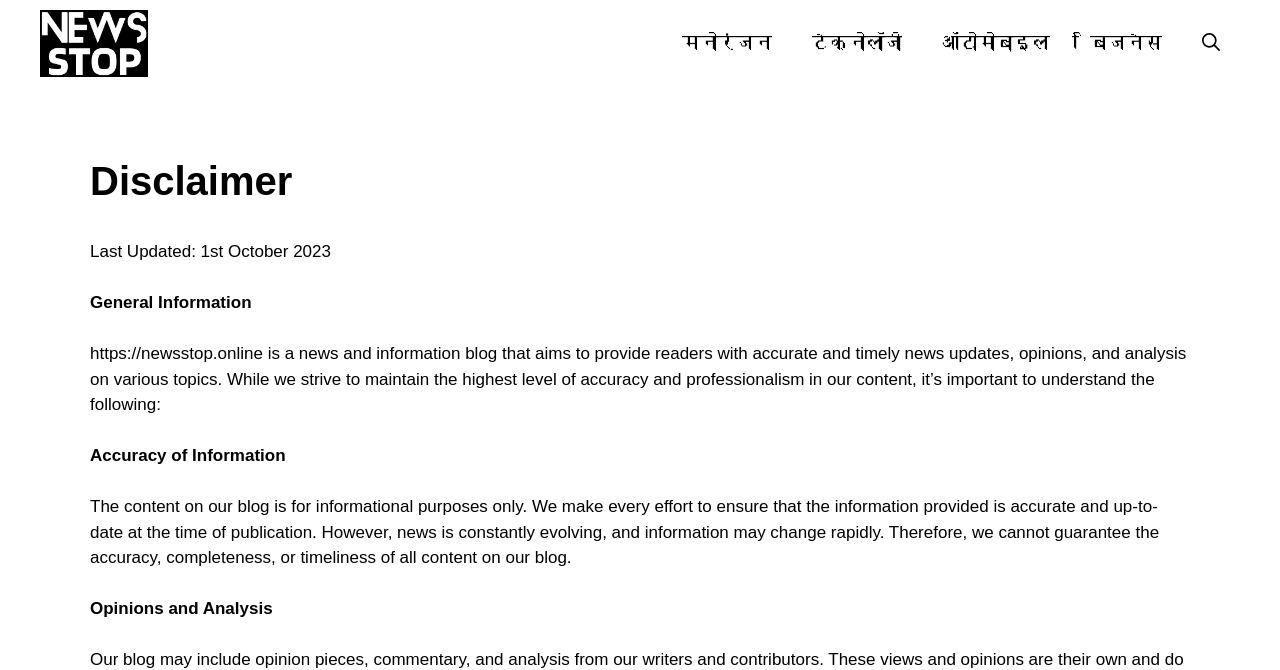What is the section below 'General Information' about?
Carefully analyze the image and provide a thorough answer to the question.

The section below 'General Information' is about the accuracy of information, which explains that the content on the blog is for informational purposes only, and while they make every effort to ensure accuracy, they cannot guarantee the accuracy, completeness, or timeliness of all content on the blog.